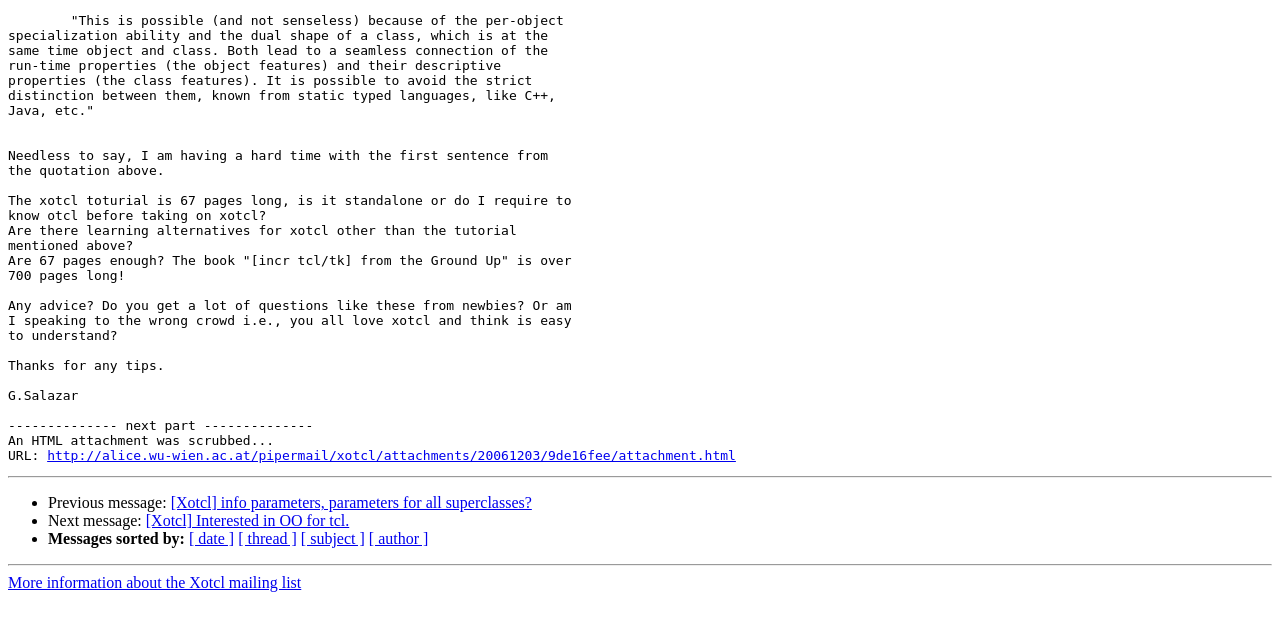Determine the bounding box coordinates of the UI element described by: "[ subject ]".

[0.235, 0.829, 0.285, 0.855]